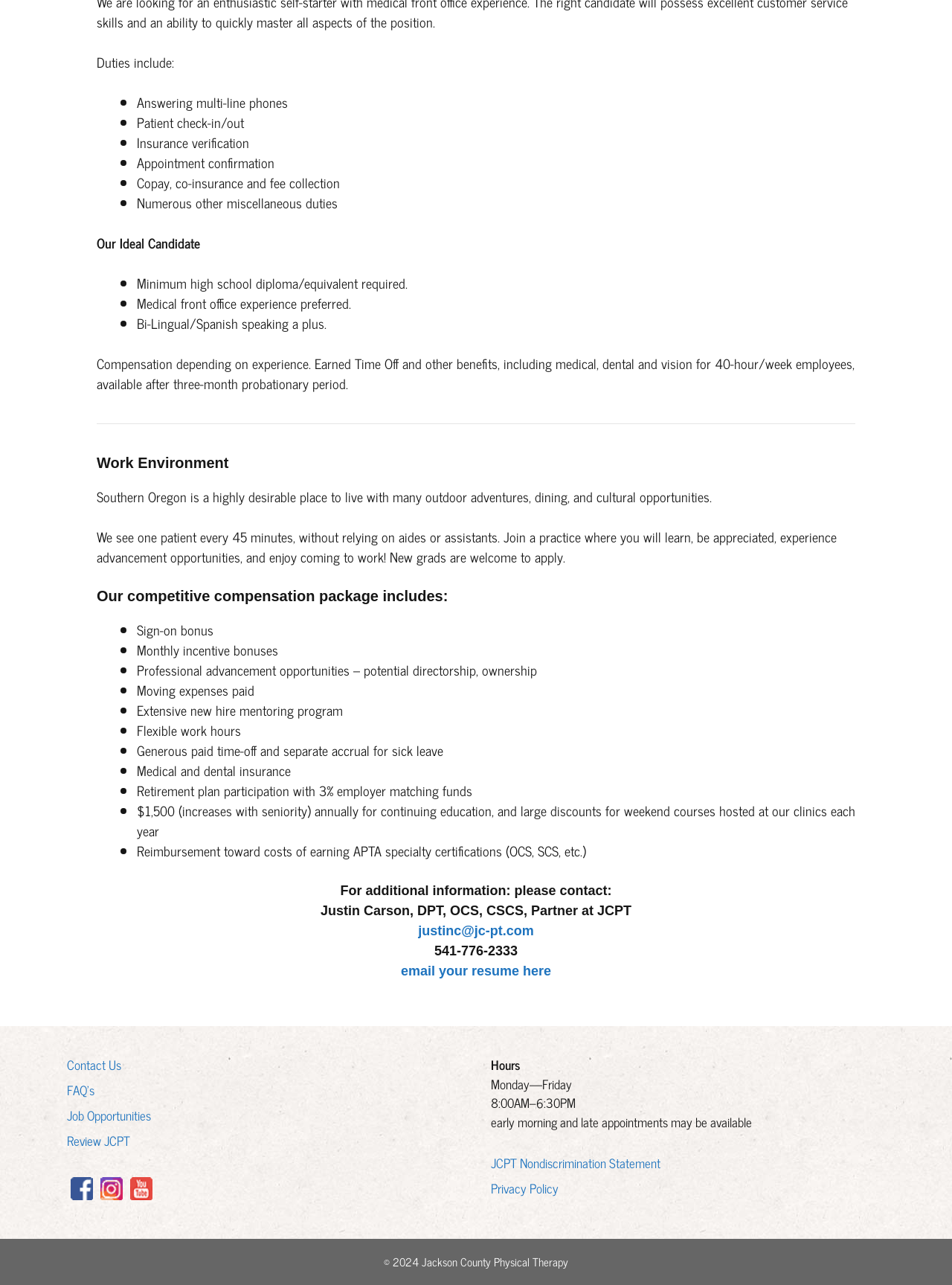Determine the bounding box coordinates for the region that must be clicked to execute the following instruction: "Email your resume".

[0.421, 0.75, 0.579, 0.762]